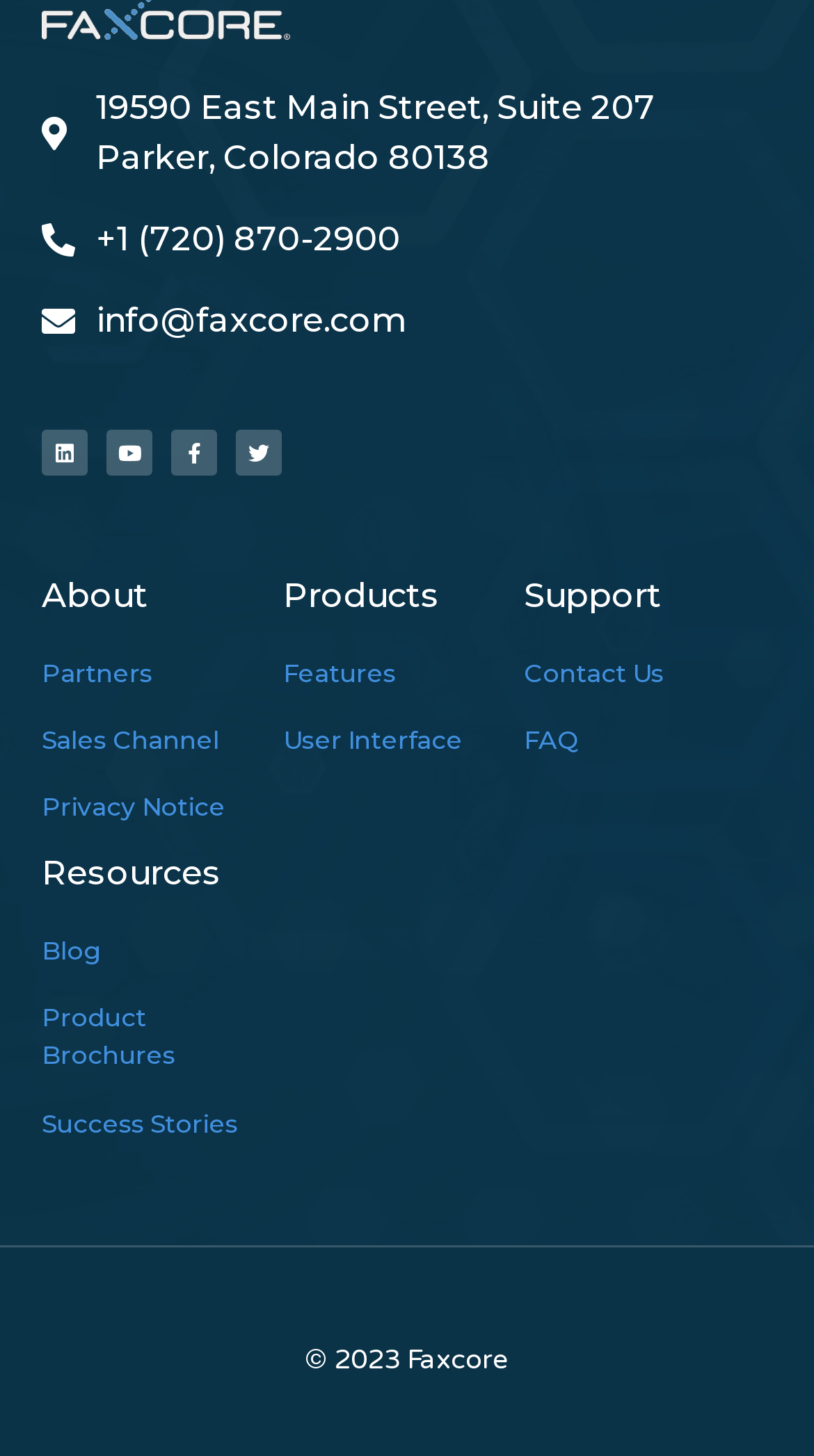Highlight the bounding box coordinates of the region I should click on to meet the following instruction: "Explore Faxcore's products".

[0.347, 0.451, 0.486, 0.472]